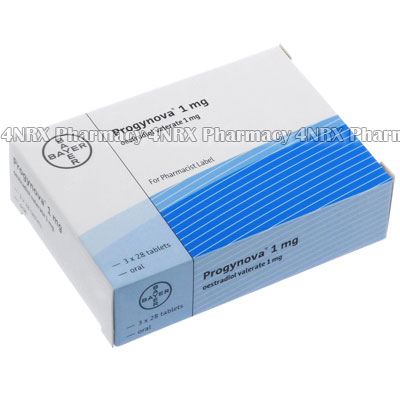What is the dosage of estradiol valerate per tablet?
Look at the image and respond with a one-word or short-phrase answer.

1 mg